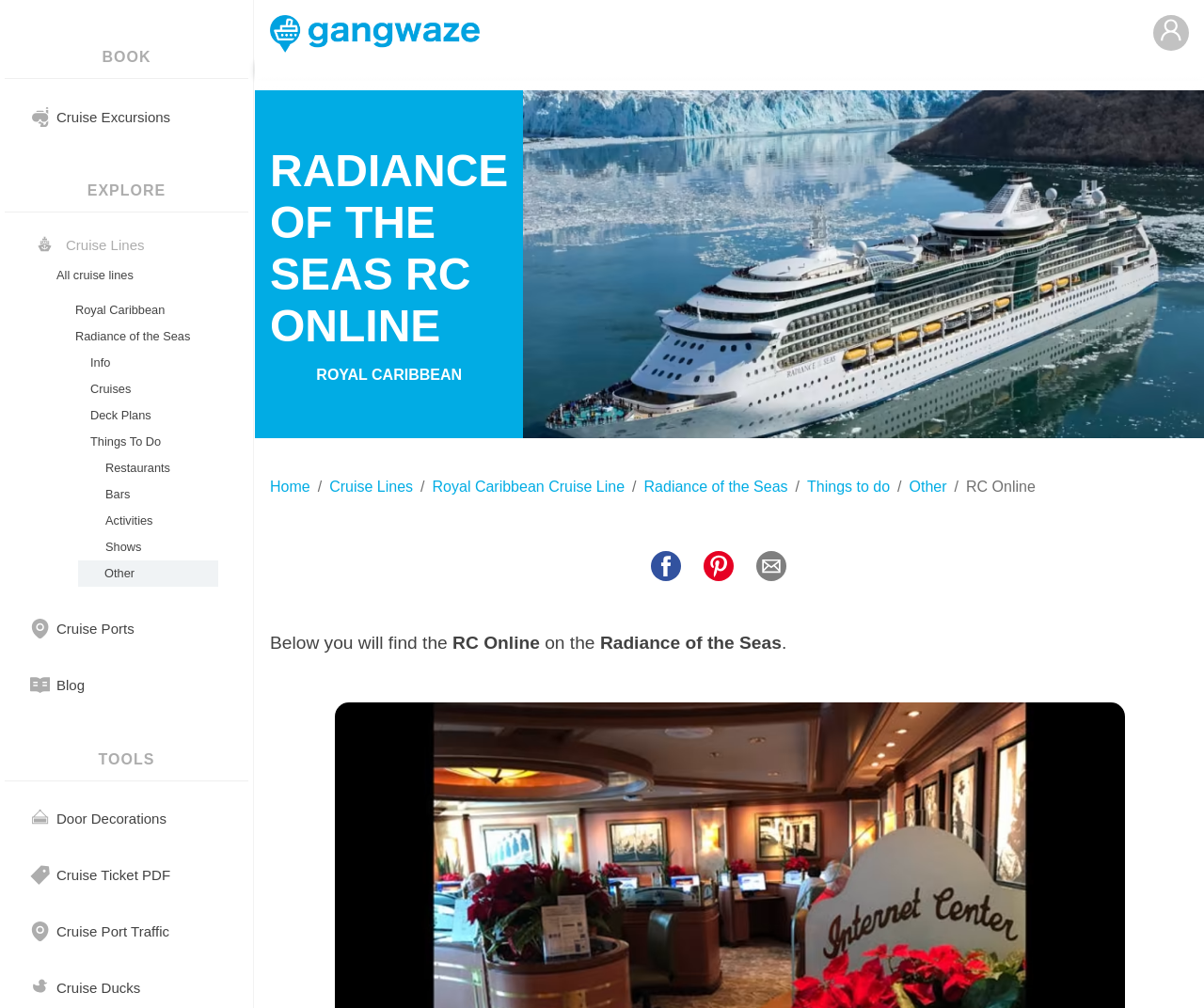Please identify the bounding box coordinates of where to click in order to follow the instruction: "Click on Royal Caribbean".

[0.062, 0.295, 0.179, 0.321]